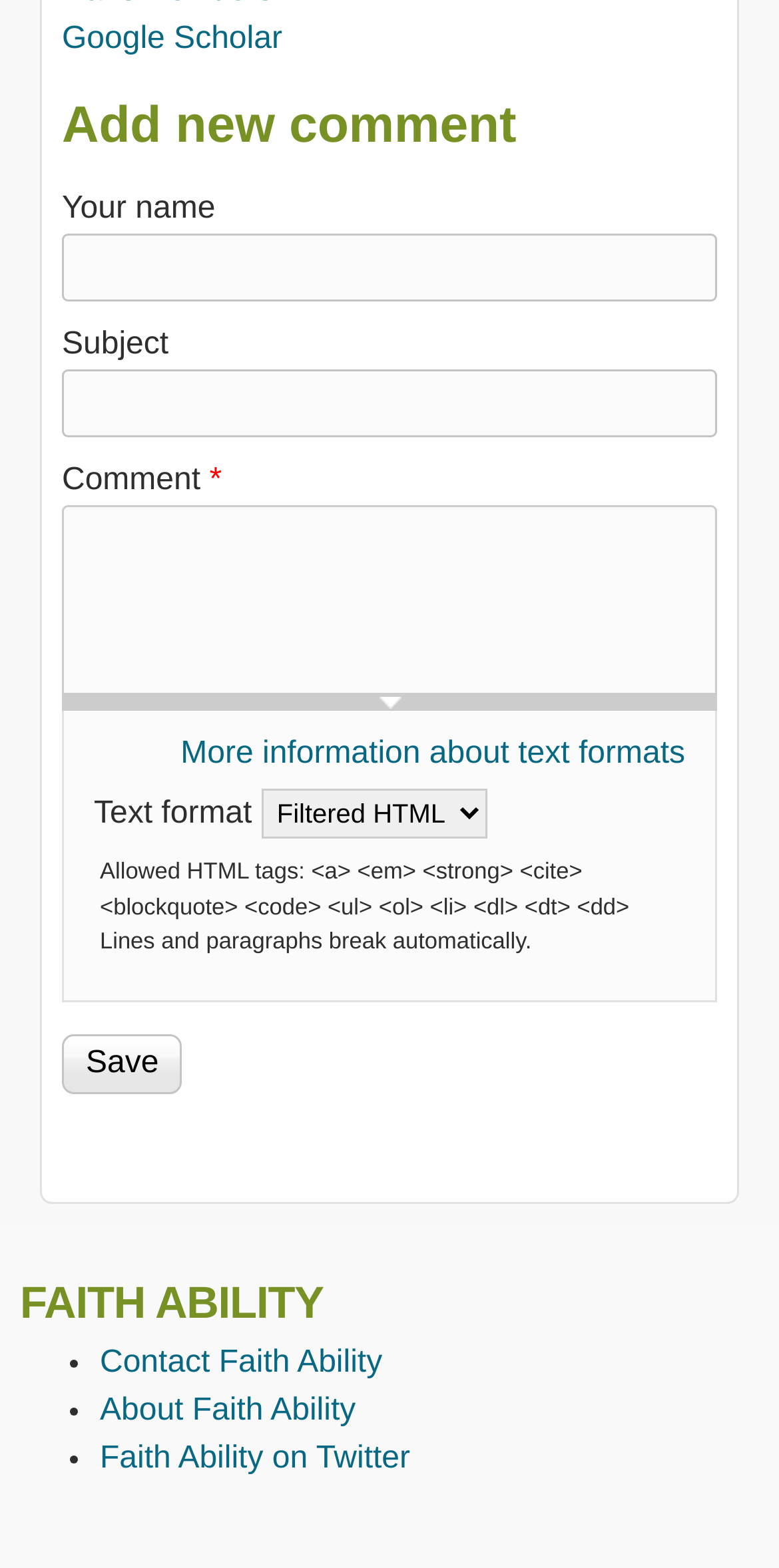Identify the bounding box coordinates of the clickable region necessary to fulfill the following instruction: "Enter your name". The bounding box coordinates should be four float numbers between 0 and 1, i.e., [left, top, right, bottom].

[0.079, 0.149, 0.921, 0.193]